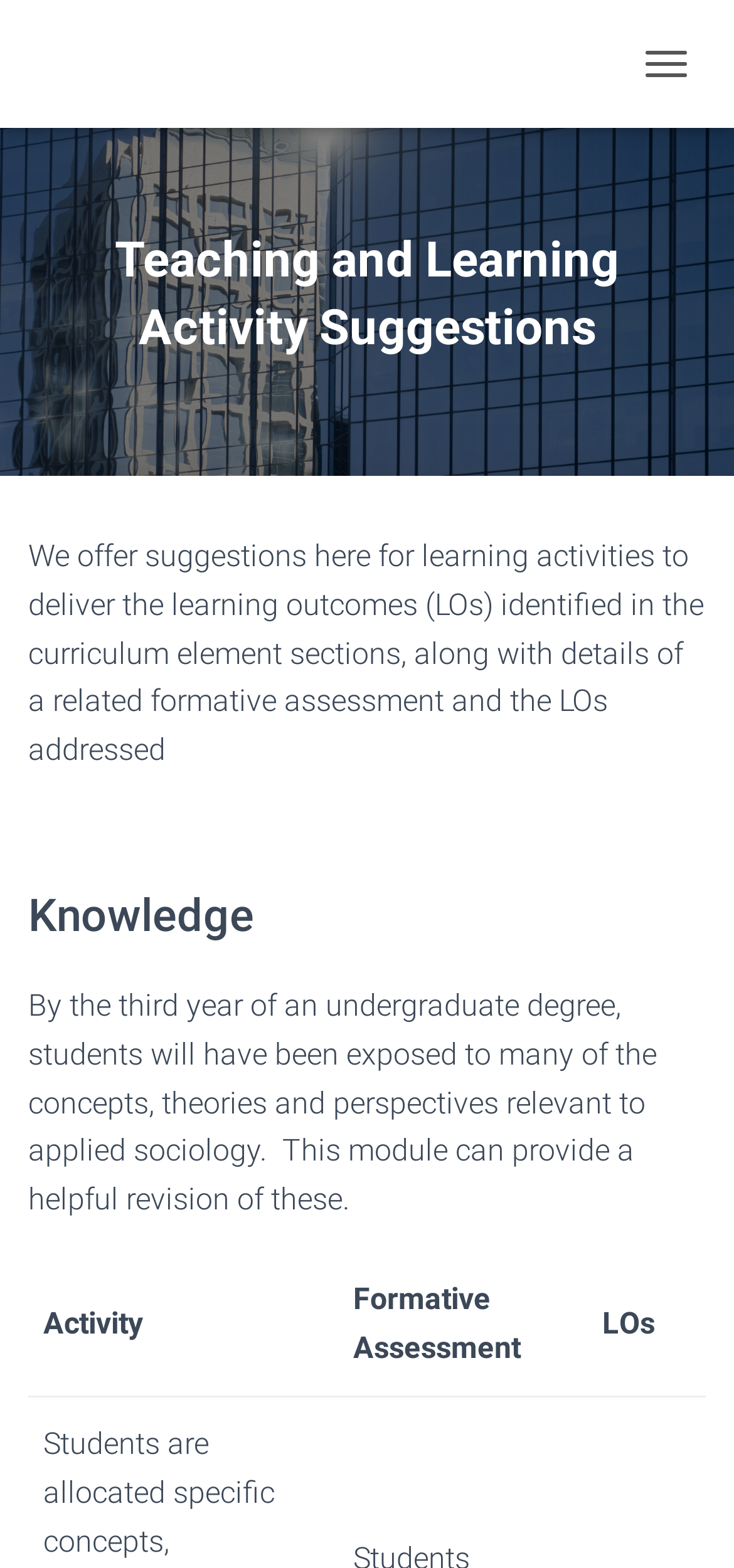What is the focus of the learning outcomes?
Answer the question with a single word or phrase, referring to the image.

Applied sociology